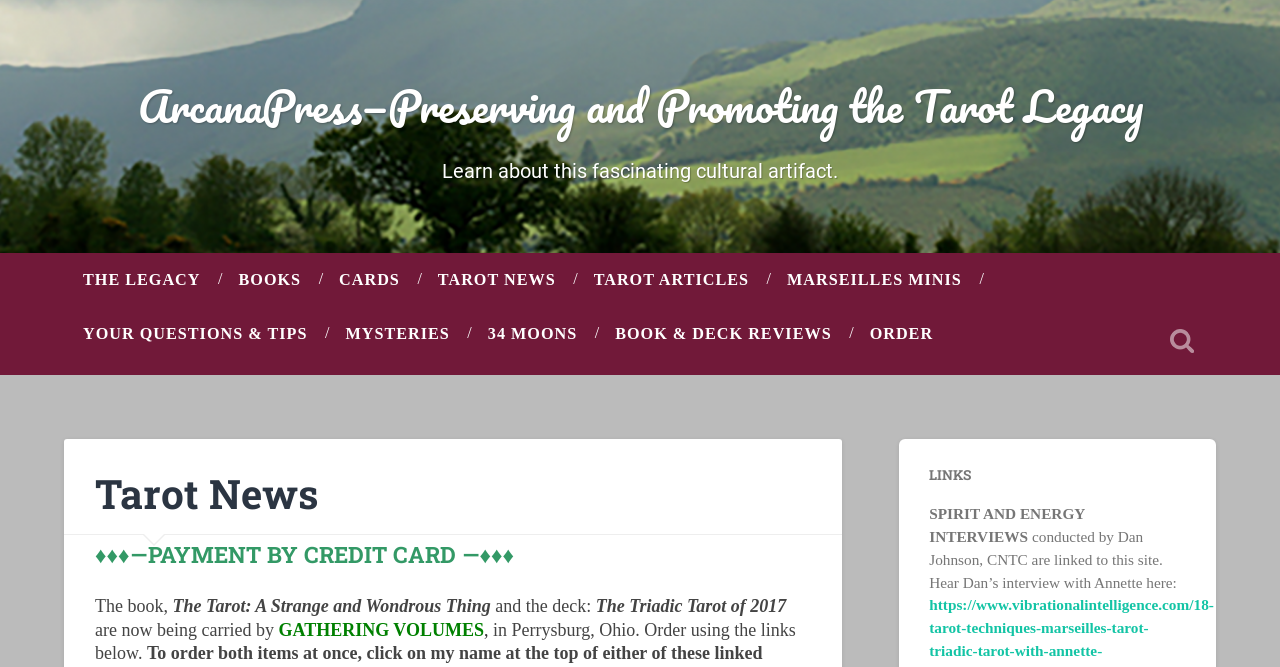Locate the bounding box of the UI element described in the following text: "The Legacy".

[0.05, 0.379, 0.171, 0.46]